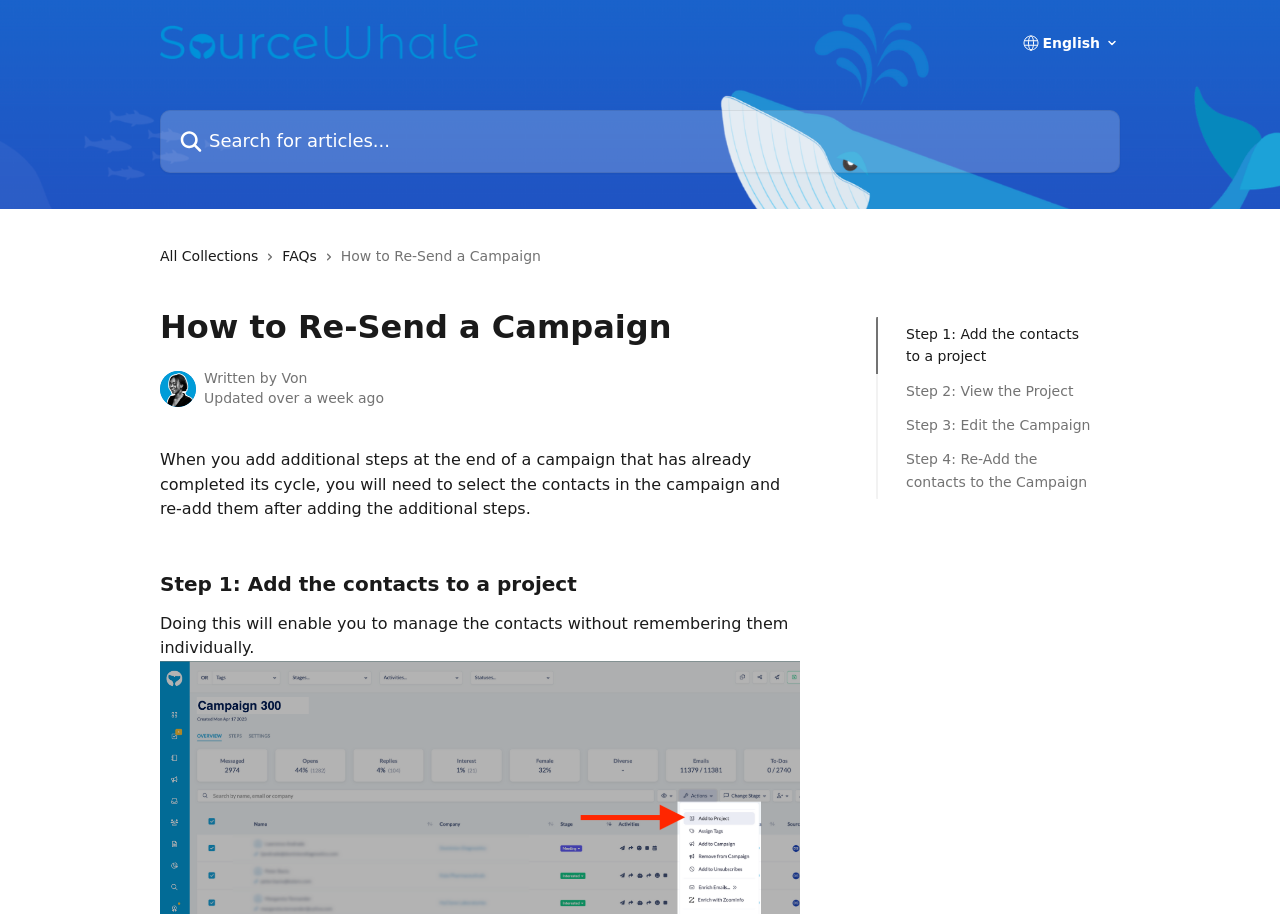Specify the bounding box coordinates of the area to click in order to follow the given instruction: "Search for articles."

[0.125, 0.12, 0.875, 0.189]